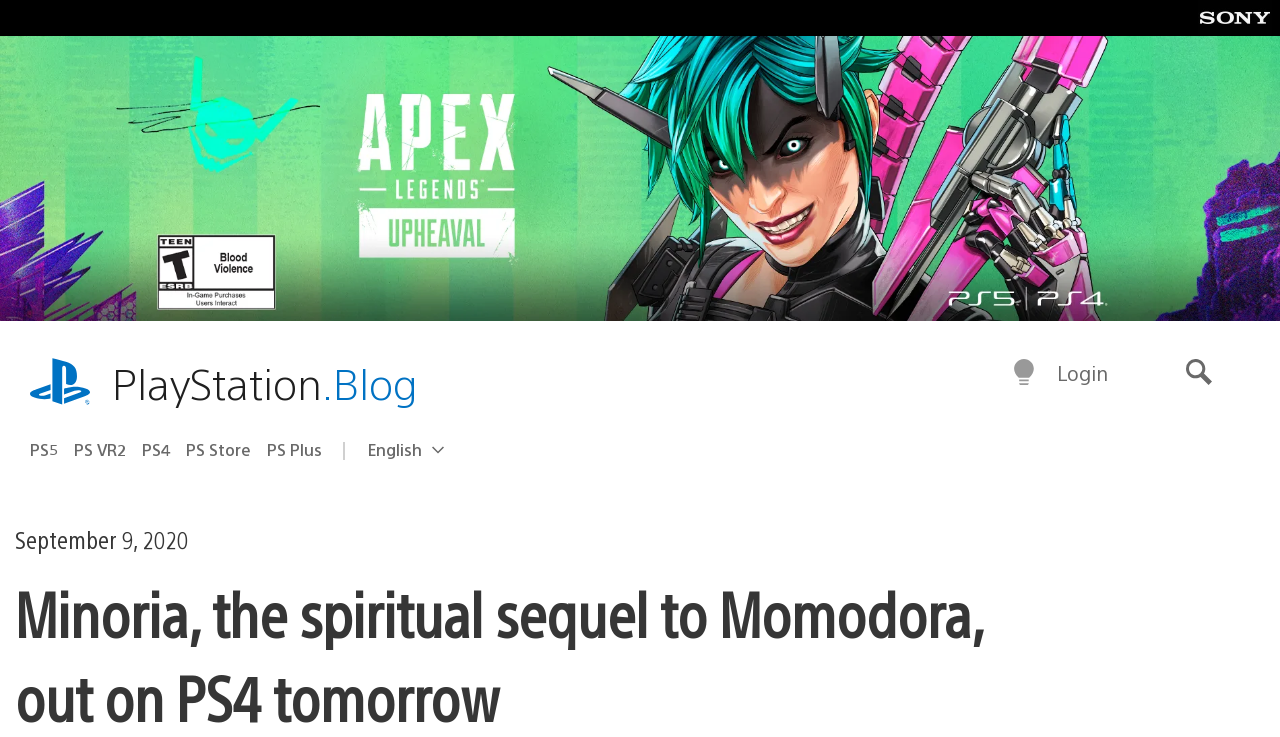Generate the main heading text from the webpage.

Minoria, the spiritual sequel to Momodora, out on PS4 tomorrow